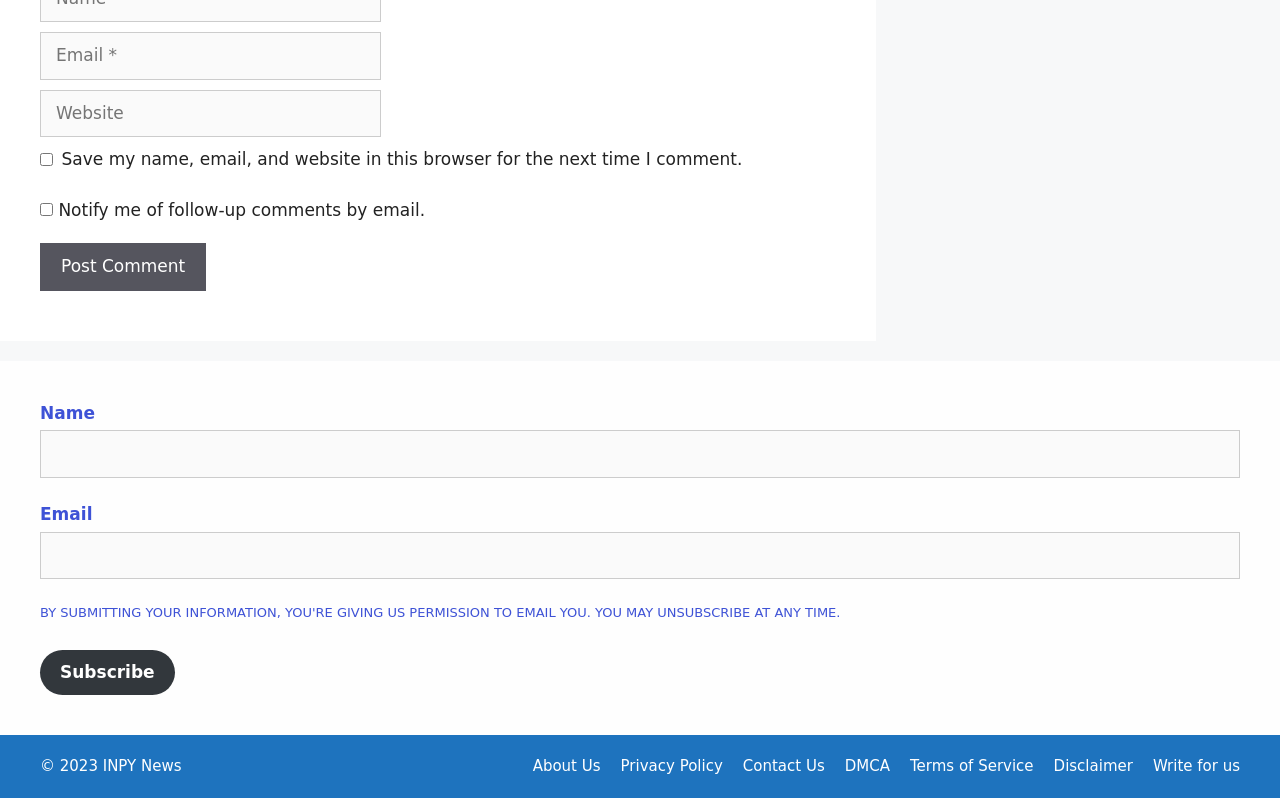How many textboxes are there on the webpage?
Use the screenshot to answer the question with a single word or phrase.

5